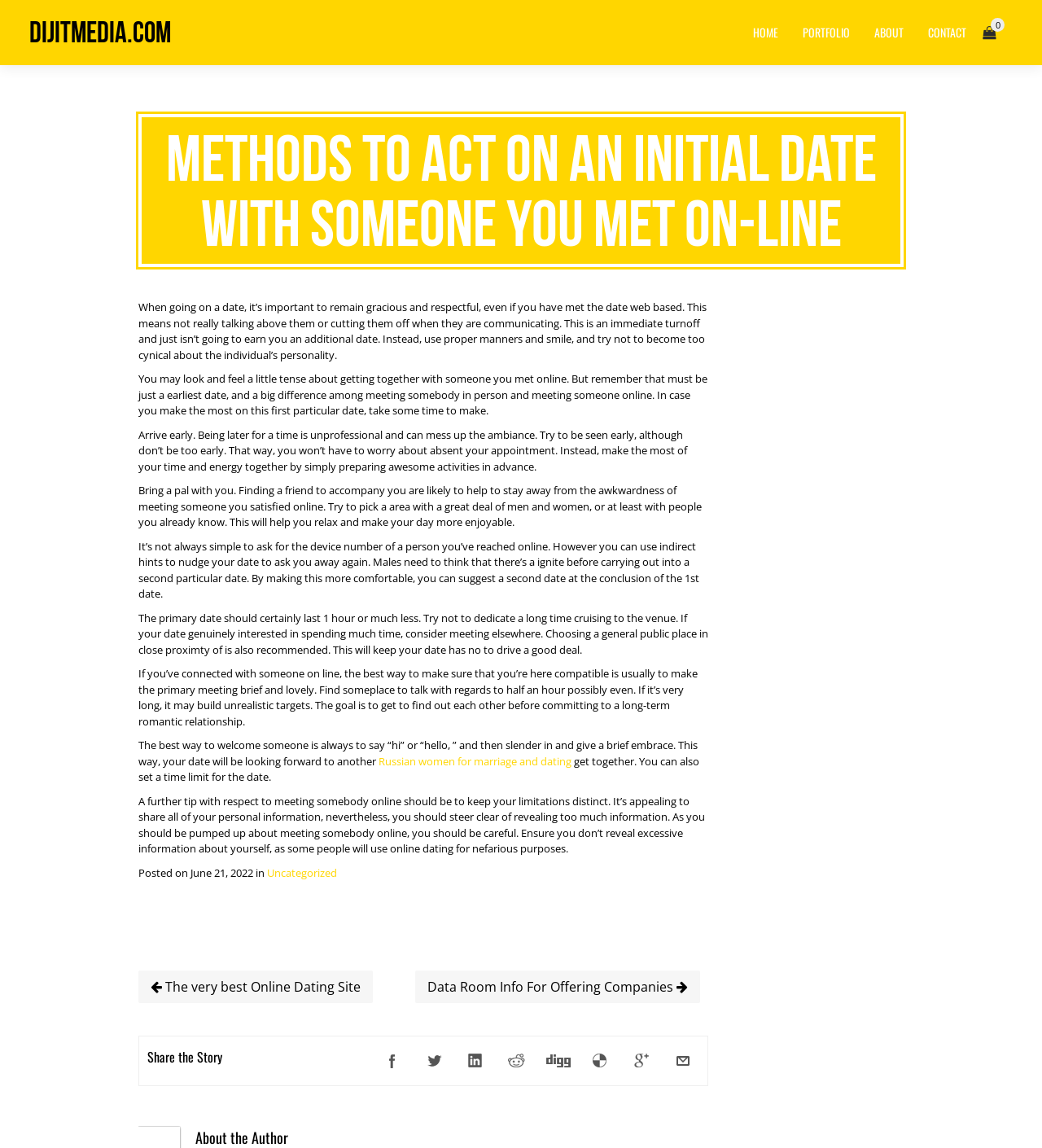Describe all the key features and sections of the webpage thoroughly.

This webpage is about dating advice, specifically on how to act on an initial date with someone you met online. At the top, there is a heading "DijitMedia.com" with a link to the homepage. Below it, there are five links to different sections of the website: "HOME", "PORTFOLIO", "ABOUT", "CONTACT", and a search icon.

The main content of the webpage is a series of paragraphs providing dating tips. There are seven paragraphs in total, each discussing a different aspect of online dating, such as being respectful, arriving early, and keeping the first date brief. The paragraphs are arranged vertically, with the first paragraph starting from the top left of the content area and the subsequent paragraphs following below it.

To the right of the main content, there is a link to "Russian women for marriage and dating". Below the main content, there are two more links: "Data Room Info For Offering Companies" and "The best Online Dating Site".

At the bottom of the webpage, there is a heading "Share the Story" with links to various social media platforms, including Facebook, Twitter, LinkedIn, Reddit, Digg, Delicious, Google+, and E-Mail.